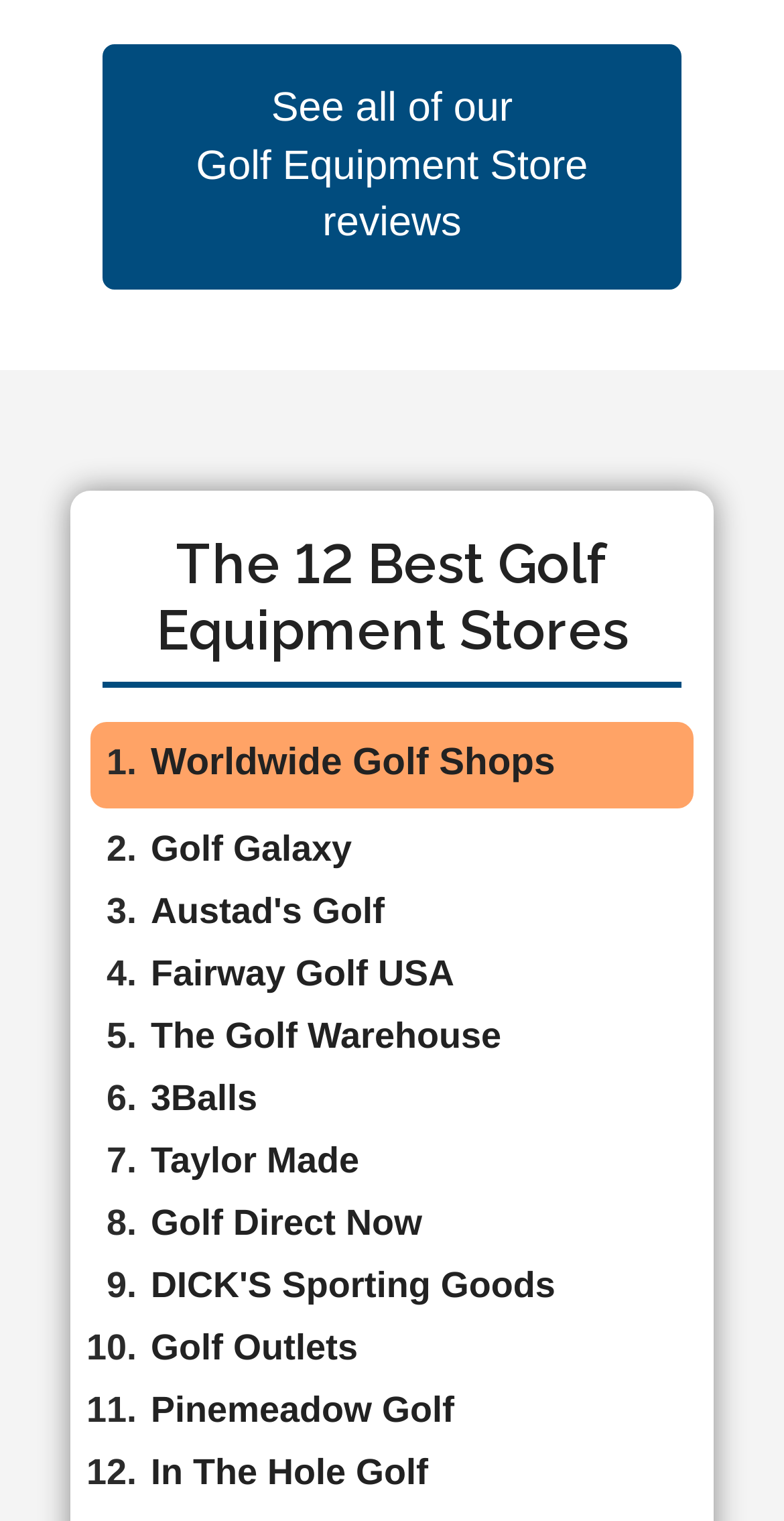Please identify the bounding box coordinates of the element's region that I should click in order to complete the following instruction: "Check out Austad's Golf". The bounding box coordinates consist of four float numbers between 0 and 1, i.e., [left, top, right, bottom].

[0.192, 0.586, 0.491, 0.612]